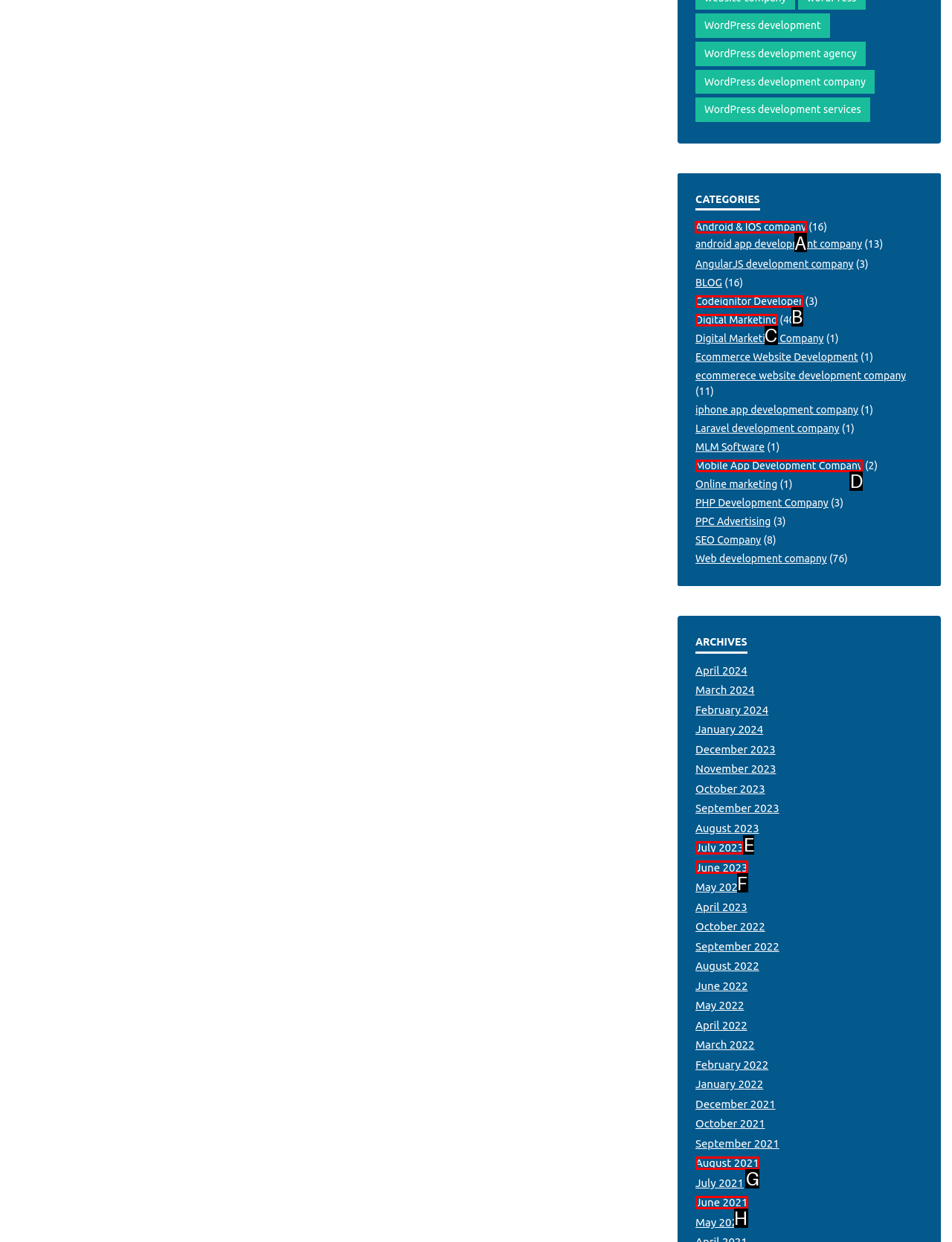Select the UI element that should be clicked to execute the following task: View Android & IOS company
Provide the letter of the correct choice from the given options.

A